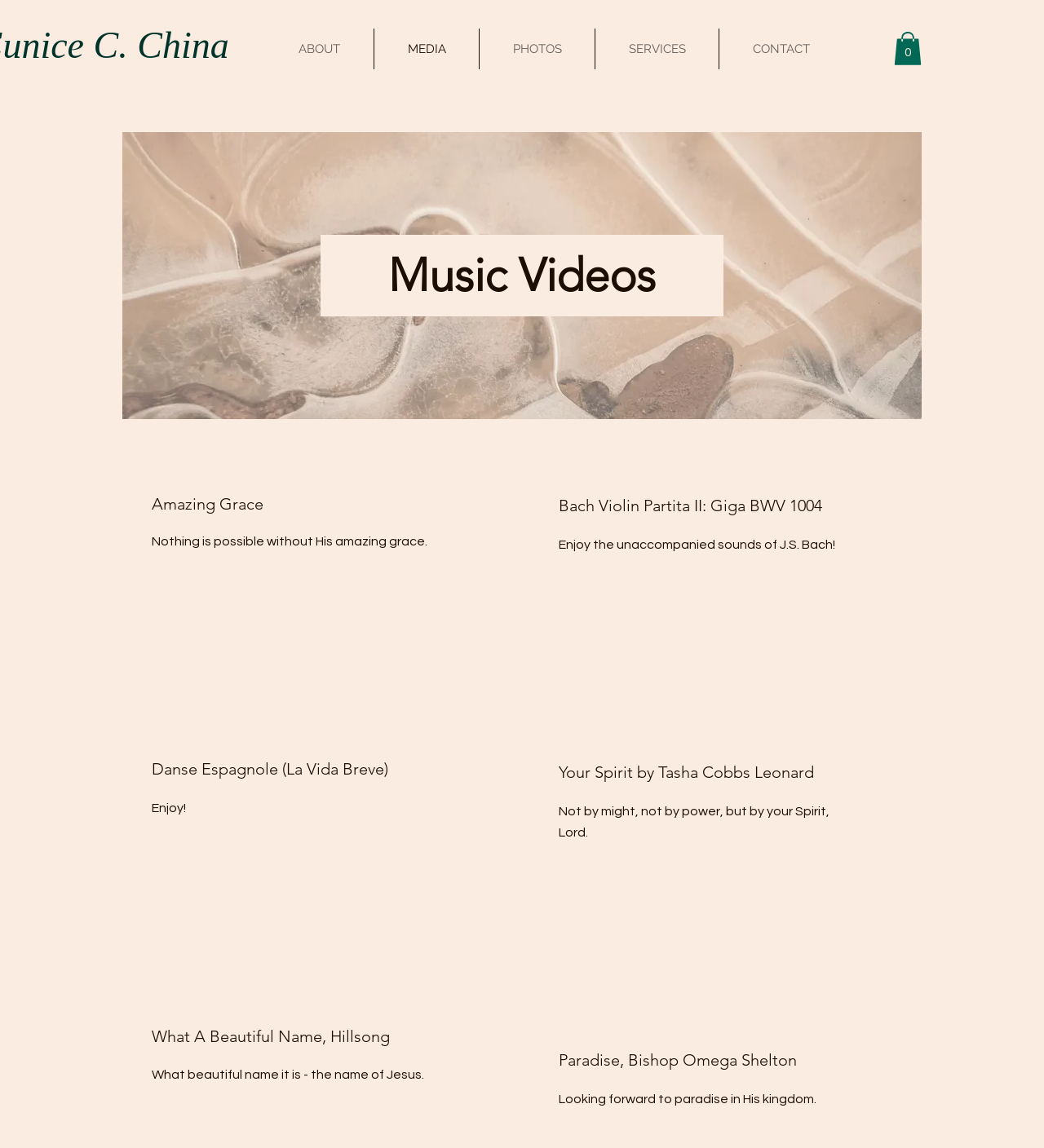How many items are in the cart?
Using the image, elaborate on the answer with as much detail as possible.

The button 'Cart with 0 items' indicates that there are no items in the cart.